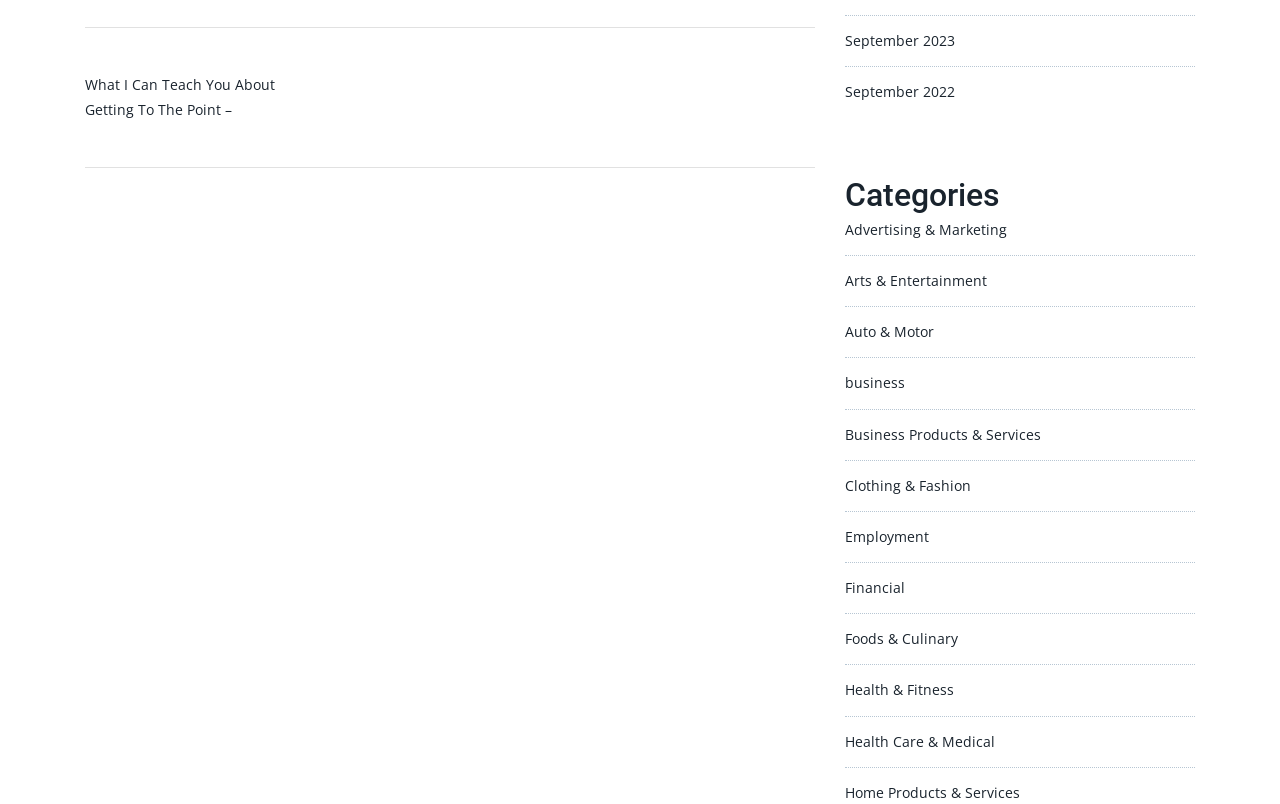Provide the bounding box coordinates for the area that should be clicked to complete the instruction: "Explore posts in Health & Fitness category".

[0.66, 0.846, 0.745, 0.87]